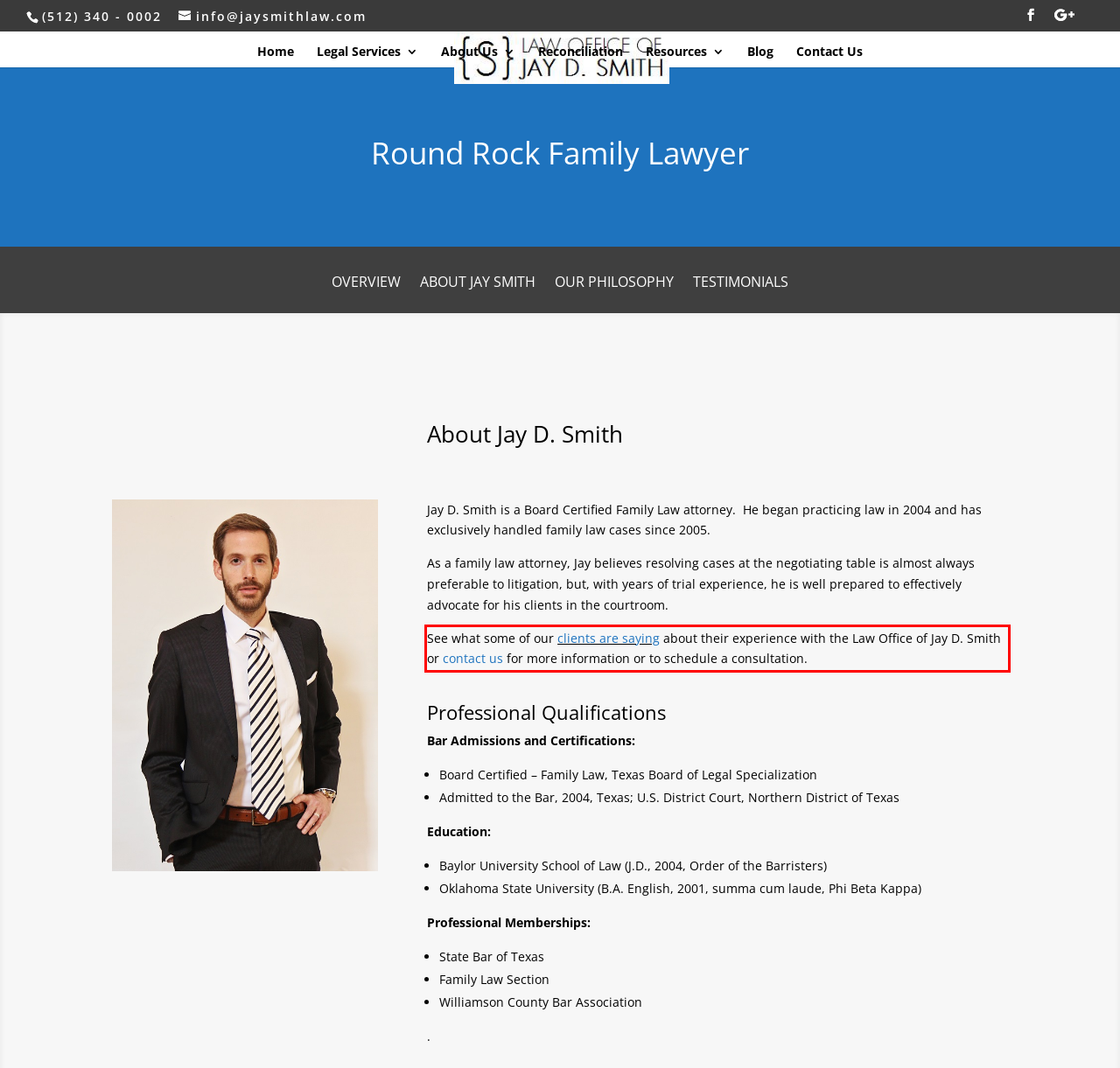You are given a screenshot with a red rectangle. Identify and extract the text within this red bounding box using OCR.

See what some of our clients are saying about their experience with the Law Office of Jay D. Smith or contact us for more information or to schedule a consultation.